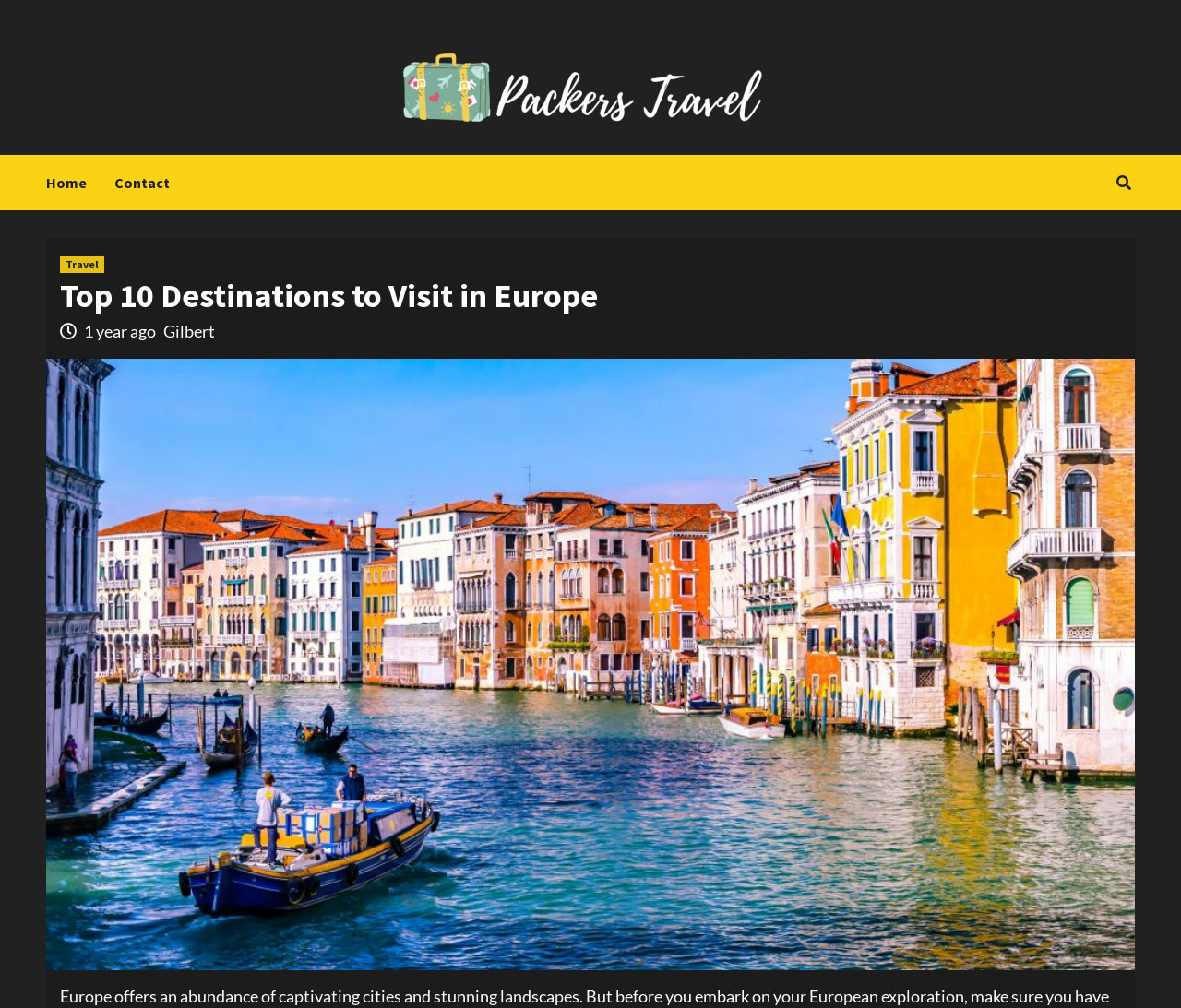Please determine and provide the text content of the webpage's heading.

Top 10 Destinations to Visit in Europe